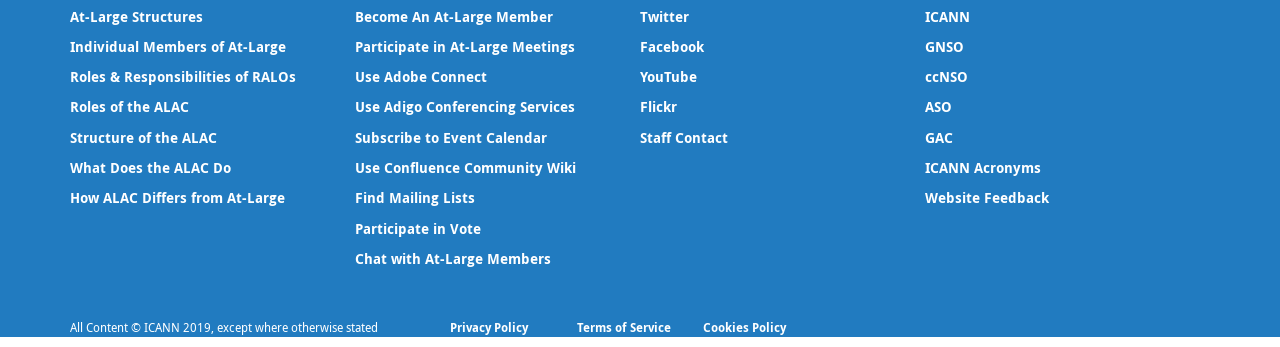Can you show the bounding box coordinates of the region to click on to complete the task described in the instruction: "Provide Website Feedback"?

[0.723, 0.543, 0.82, 0.598]